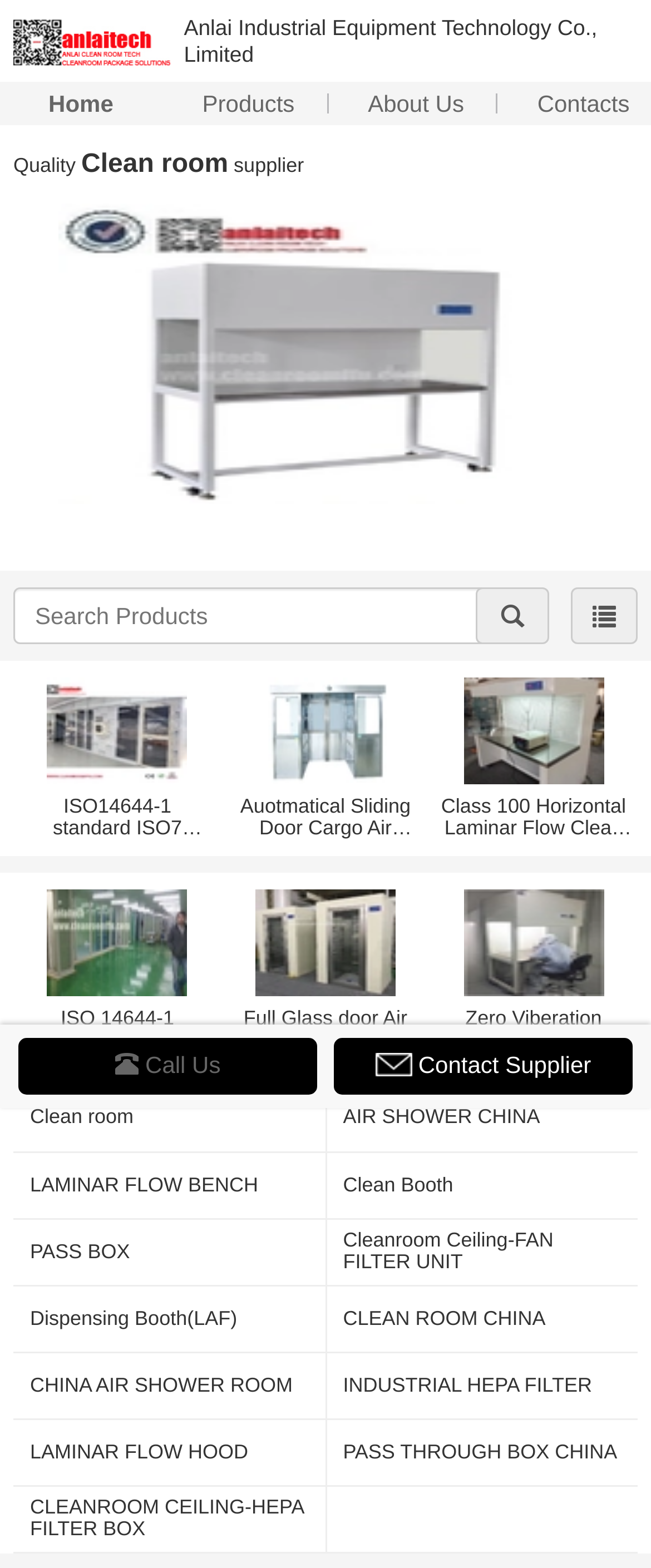What is the company name of the website?
We need a detailed and meticulous answer to the question.

The company name can be found at the top of the webpage, where it says 'Anlai Industrial Equipment Technology Co., Limited' in a prominent font.